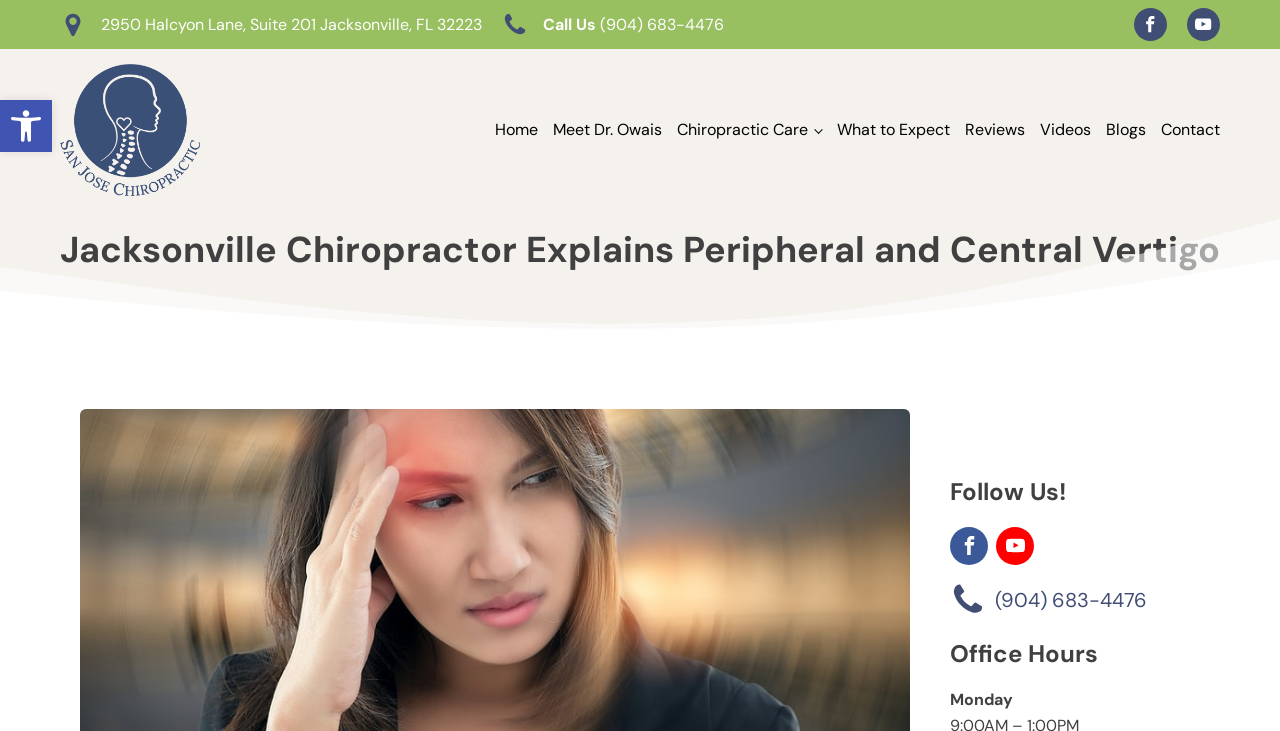Please find and report the bounding box coordinates of the element to click in order to perform the following action: "Visit the office location". The coordinates should be expressed as four float numbers between 0 and 1, in the format [left, top, right, bottom].

[0.047, 0.016, 0.377, 0.051]